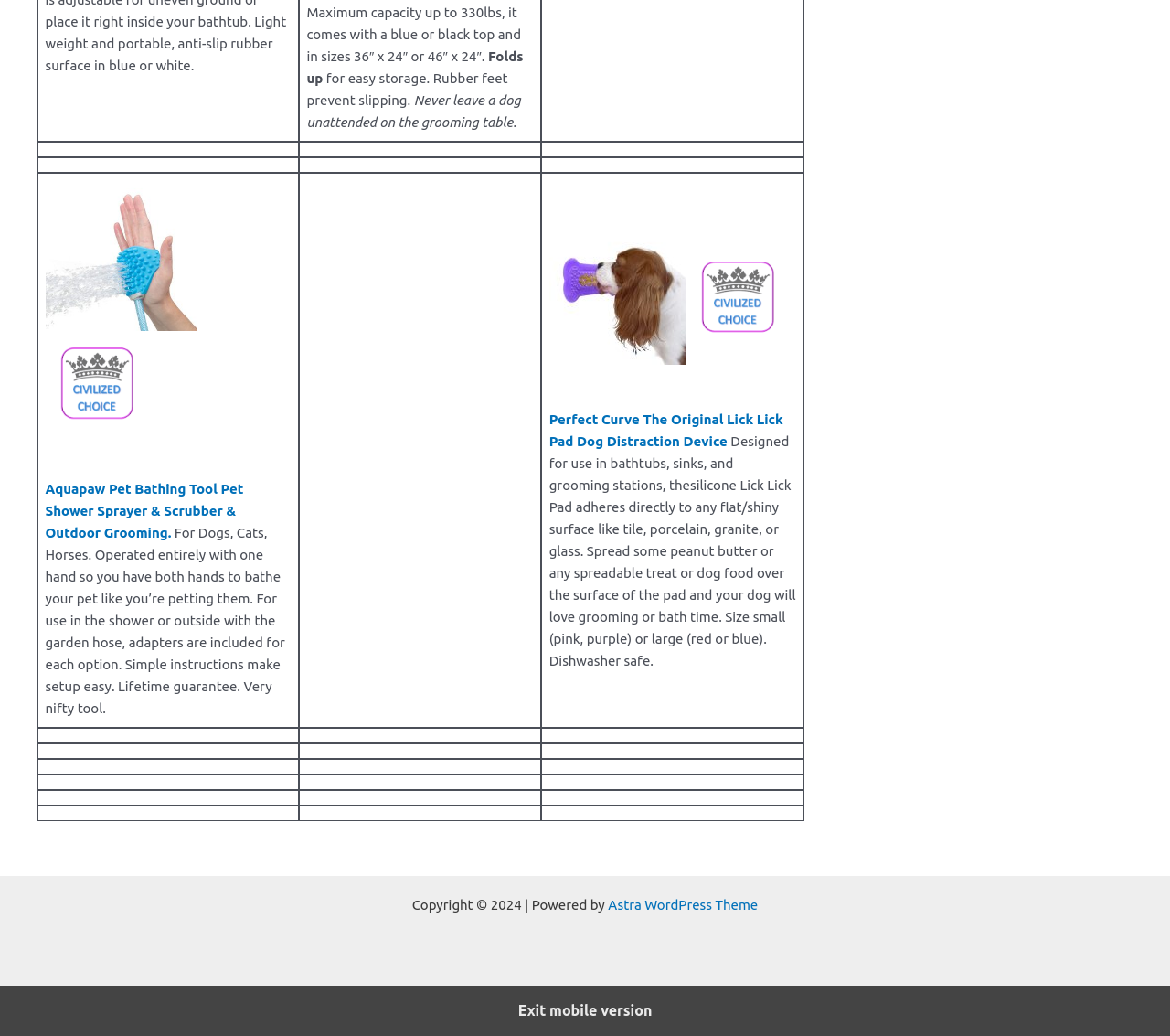Using the given description, provide the bounding box coordinates formatted as (top-left x, top-left y, bottom-right x, bottom-right y), with all values being floating point numbers between 0 and 1. Description: Astra WordPress Theme

[0.52, 0.865, 0.648, 0.88]